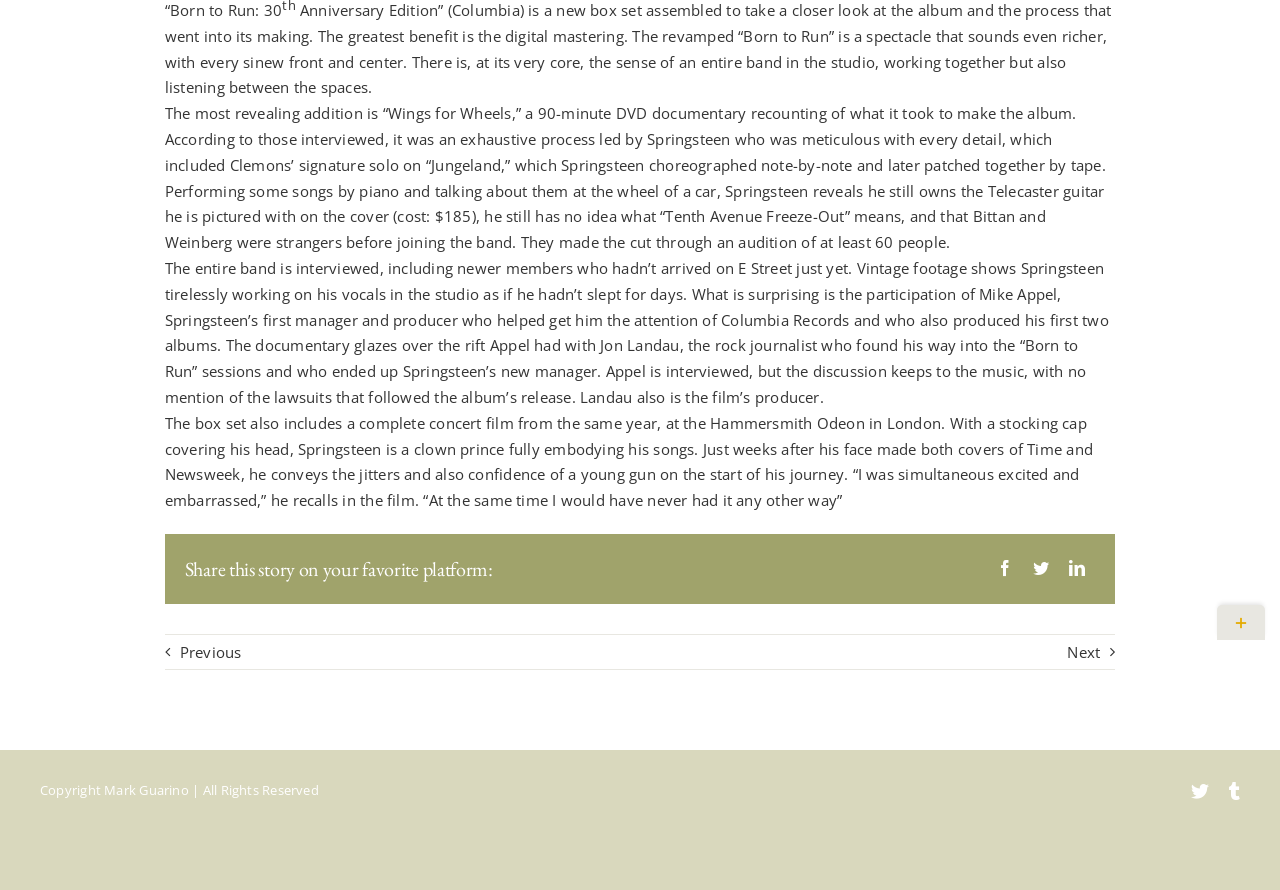Please determine the bounding box coordinates, formatted as (top-left x, top-left y, bottom-right x, bottom-right y), with all values as floating point numbers between 0 and 1. Identify the bounding box of the region described as: aria-label="Twitter"

[0.799, 0.624, 0.827, 0.655]